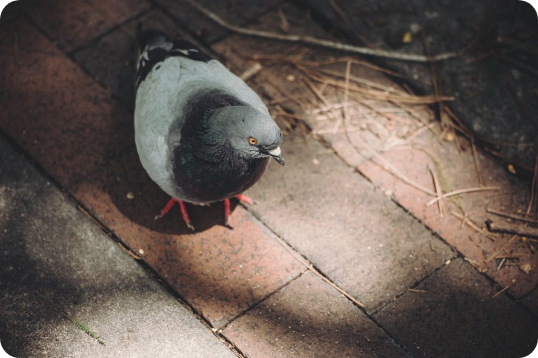Generate a descriptive account of all visible items and actions in the image.

The image features a close-up of a pigeon, characterized by its grey plumage and distinctive iridescent neck feathers. The bird is walking on a sunlit pathway made up of bricks, with shadows and scattered pine needles providing an earthy backdrop. Its bright orange eye stands out against the muted tones of its feathers, adding a pop of color that draws attention. The setting appears calm and inviting, possibly in an urban area where pigeons are commonly found, highlighting the coexistence of wildlife in city environments. This visual subtly reflects the themes of wildlife and urban ecology, aligning with pest control services that address both the presence of urban wildlife, including pigeons, and broader pest management needs in Liverpool and the North-West region.